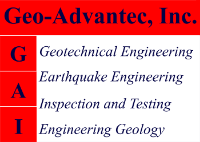Outline with detail what the image portrays.

The image displays the logo of Geo-Advantec, Inc., which prominently features the company's name at the top in bold red letters. Below the name, the acronym "GAI" is highlighted, with each letter representing a different area of expertise offered by the firm. The descriptions under the acronym detail their specializations: "Geotechnical Engineering," "Earthquake Engineering," "Inspection and Testing," and "Engineering Geology." This structured layout effectively communicates the company's focus areas in the field of engineering, emphasizing their commitment to providing high-quality consulting services in geotechnical and related disciplines.